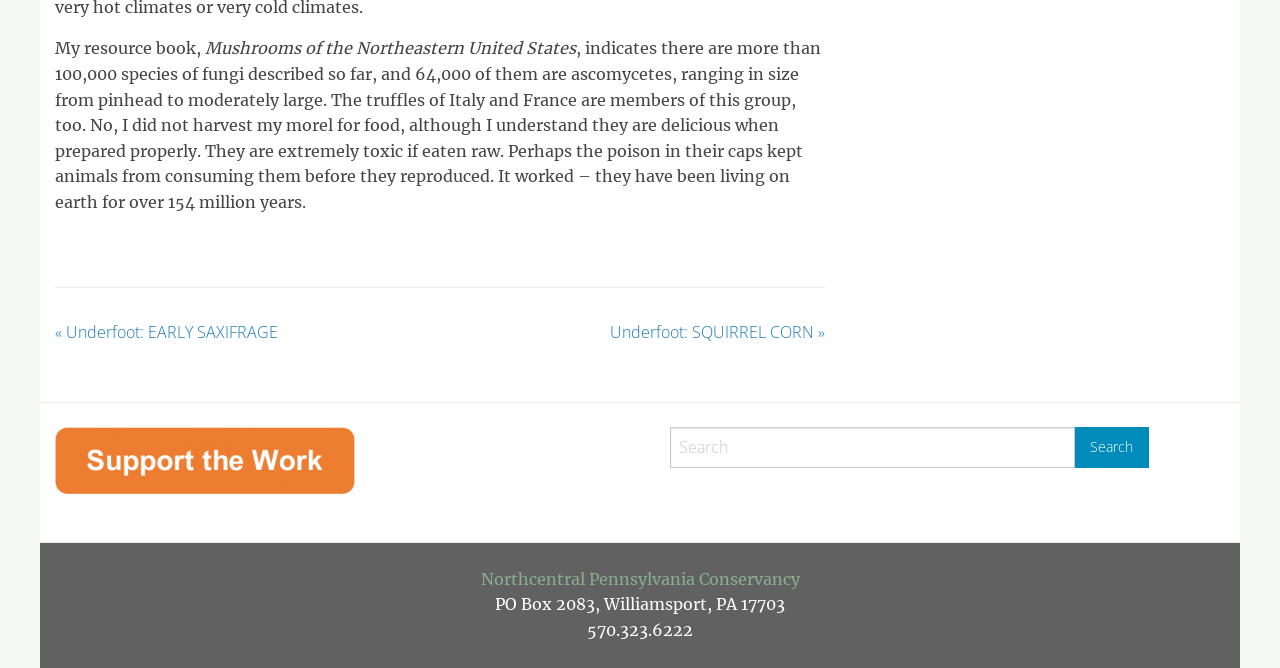What is the topic of the resource book?
Using the image, give a concise answer in the form of a single word or short phrase.

Mushrooms